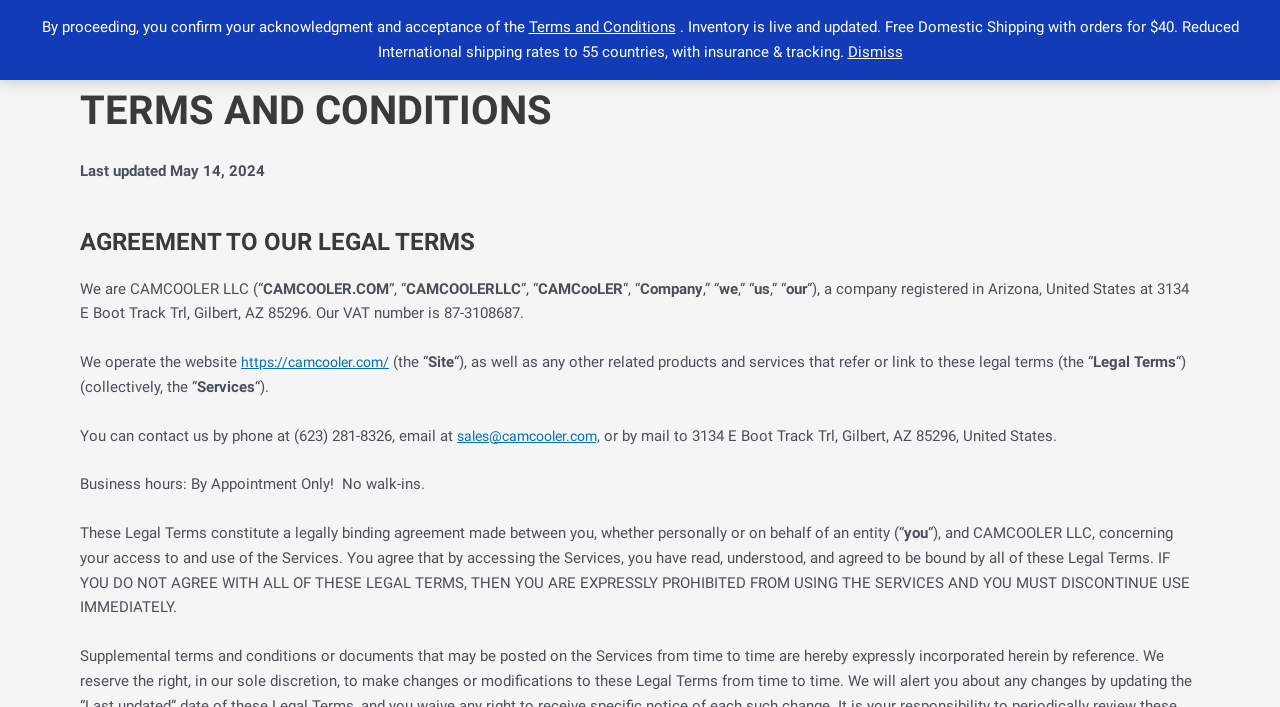Please predict the bounding box coordinates of the element's region where a click is necessary to complete the following instruction: "read terms and conditions". The coordinates should be represented by four float numbers between 0 and 1, i.e., [left, top, right, bottom].

[0.413, 0.025, 0.528, 0.051]